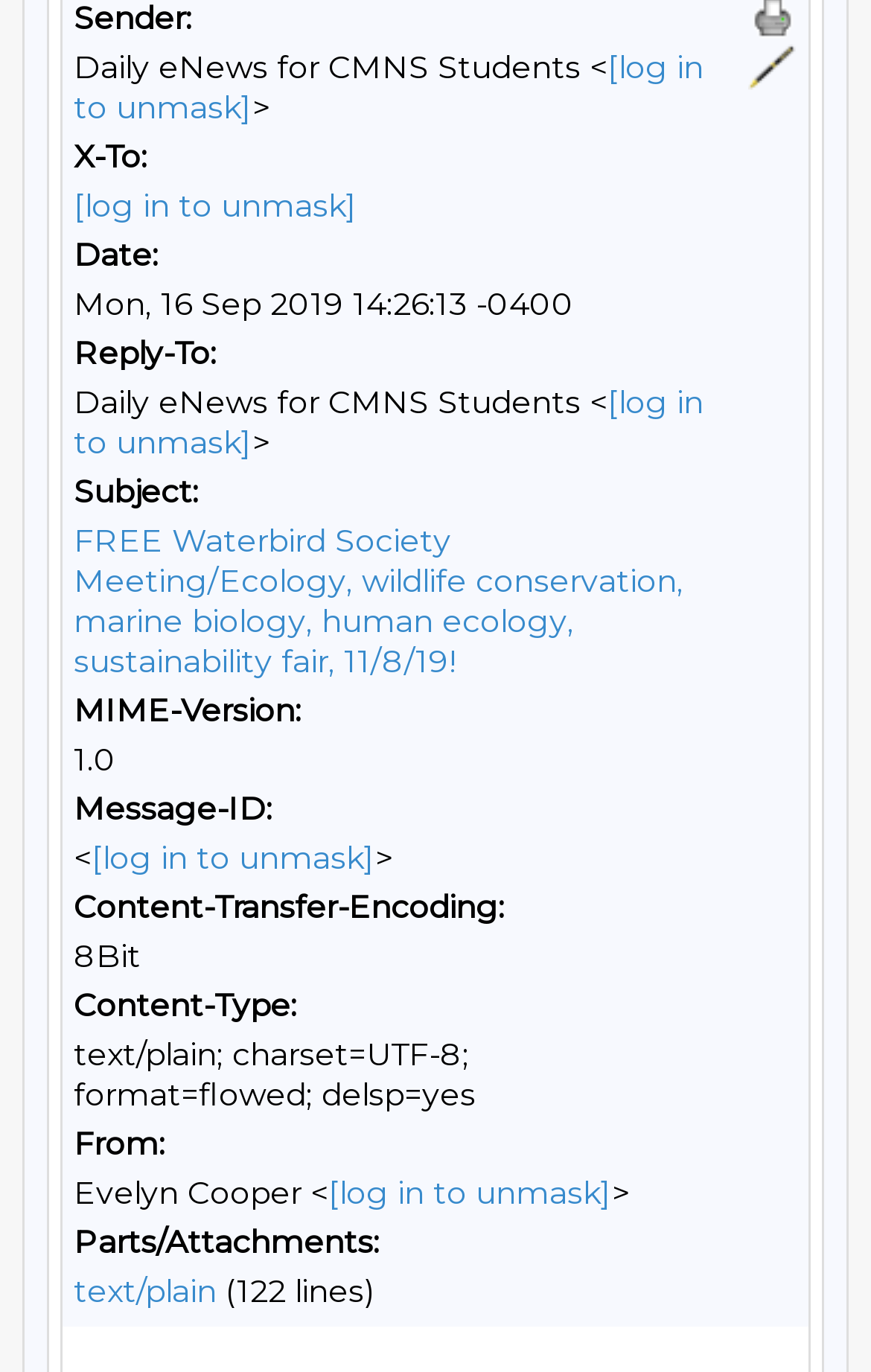Extract the bounding box for the UI element that matches this description: "text/plain".

[0.085, 0.926, 0.249, 0.956]